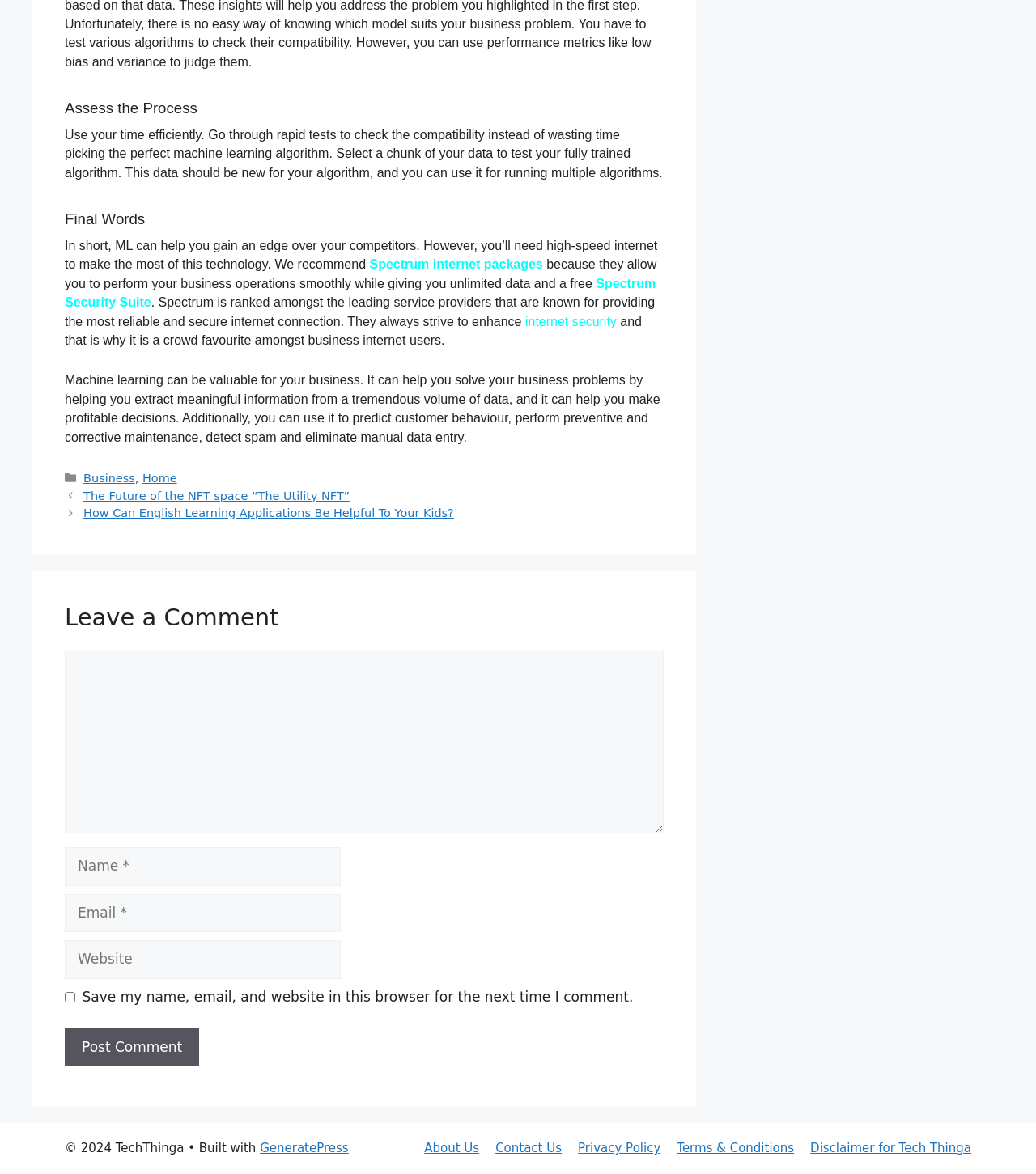Refer to the image and answer the question with as much detail as possible: What is the main topic of this webpage?

Based on the content of the webpage, it appears to be discussing the benefits and applications of machine learning in business, including its ability to help with decision-making, customer behavior prediction, and data analysis.